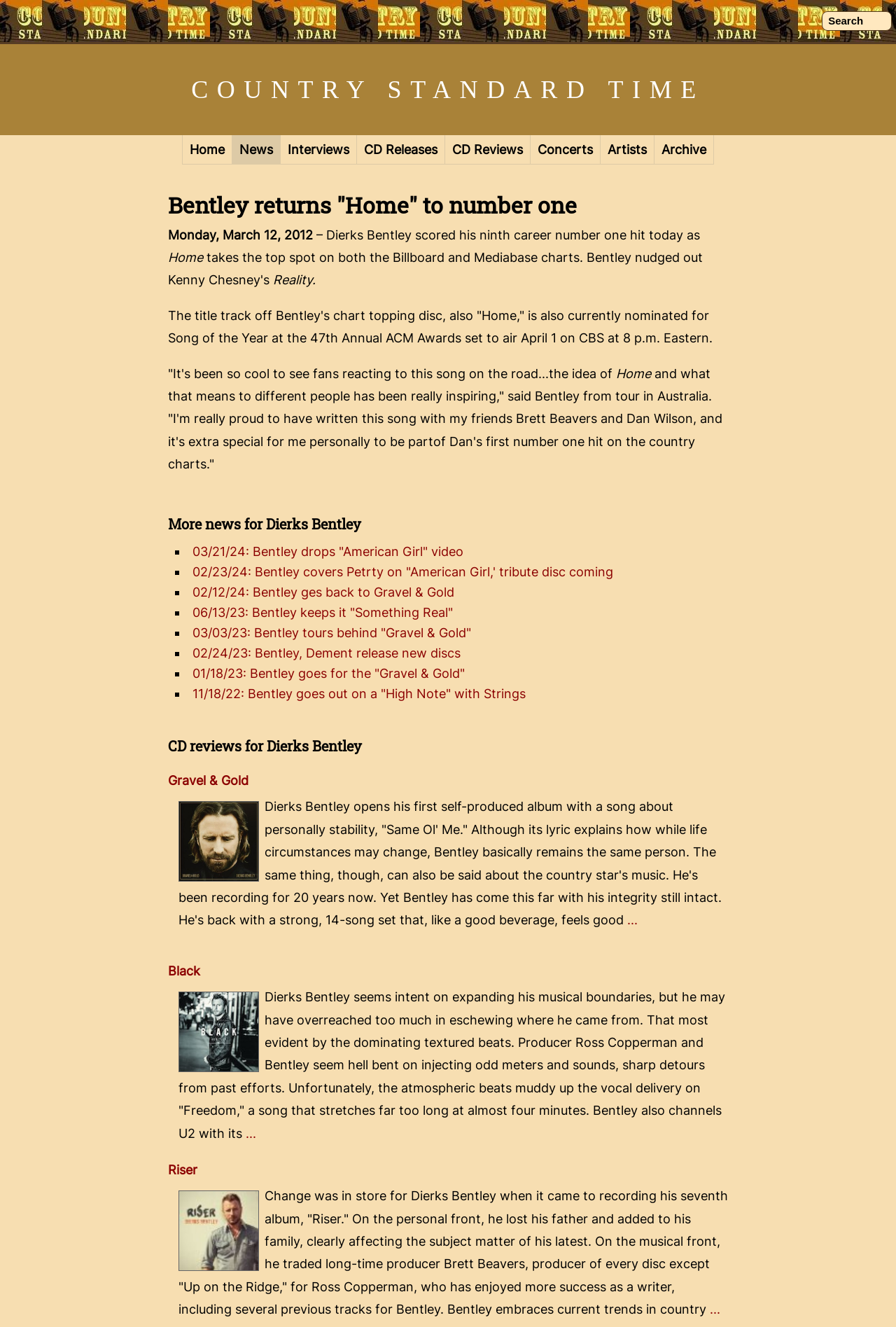Locate the bounding box coordinates of the element that should be clicked to fulfill the instruction: "Read news".

[0.259, 0.102, 0.313, 0.124]